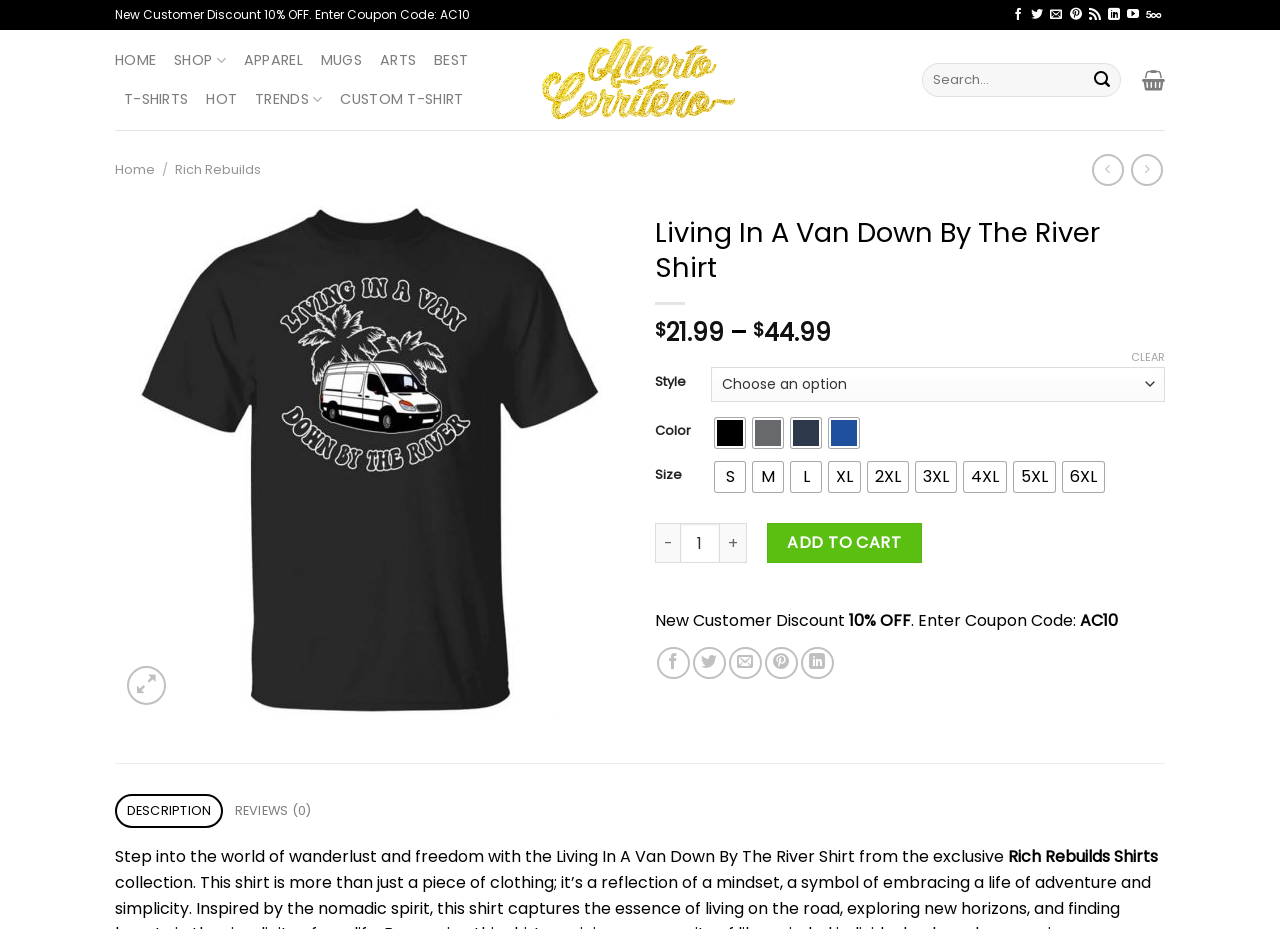With reference to the image, please provide a detailed answer to the following question: What is the purpose of the 'CLEAR' button?

I found the 'CLEAR' button in the product details section, and based on its location and context, I infer that it is used to clear the product options, such as style, color, and size.